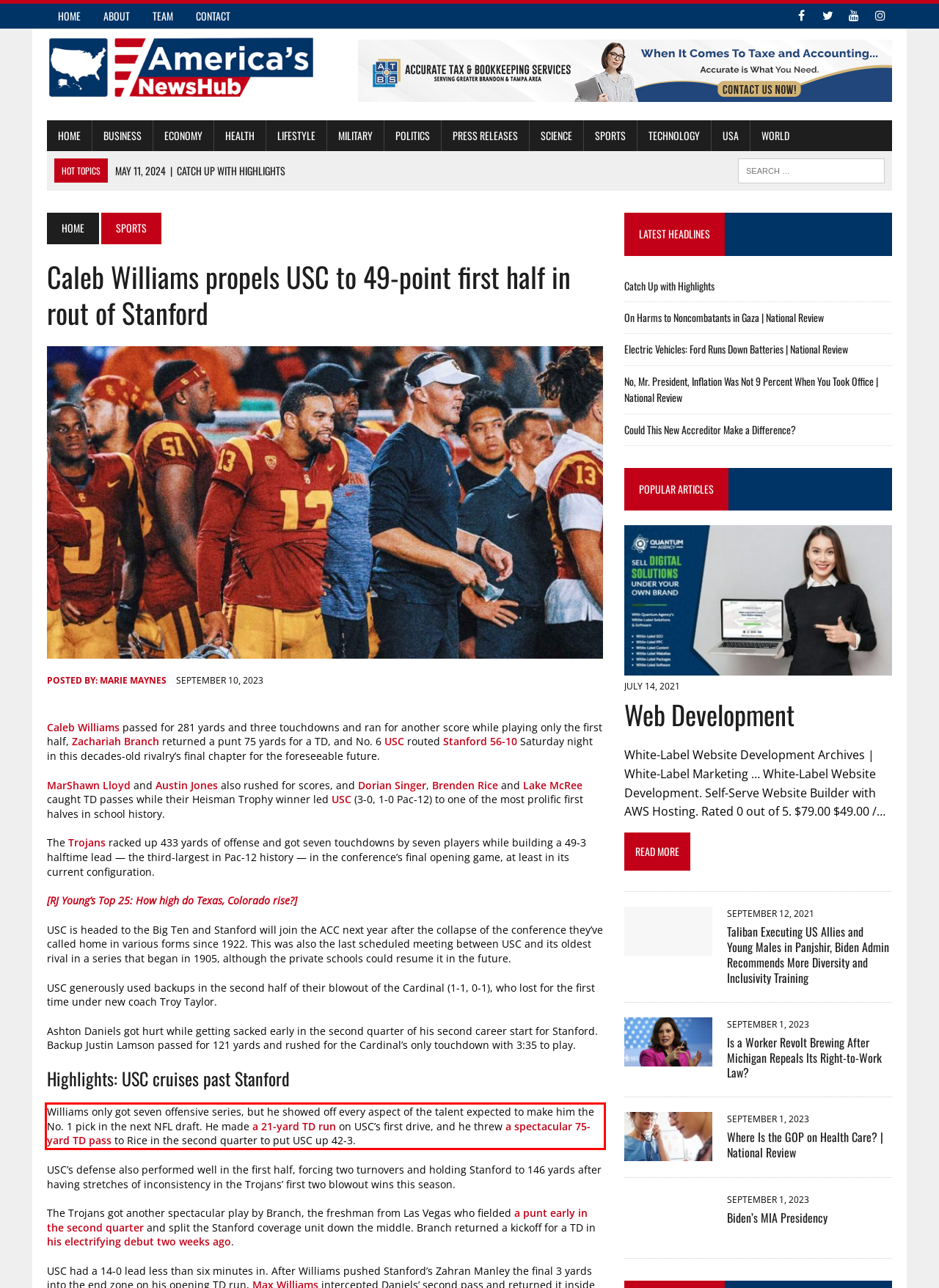In the given screenshot, locate the red bounding box and extract the text content from within it.

Williams only got seven offensive series, but he showed off every aspect of the talent expected to make him the No. 1 pick in the next NFL draft. He made a 21-yard TD run on USC’s first drive, and he threw a spectacular 75-yard TD pass to Rice in the second quarter to put USC up 42-3.